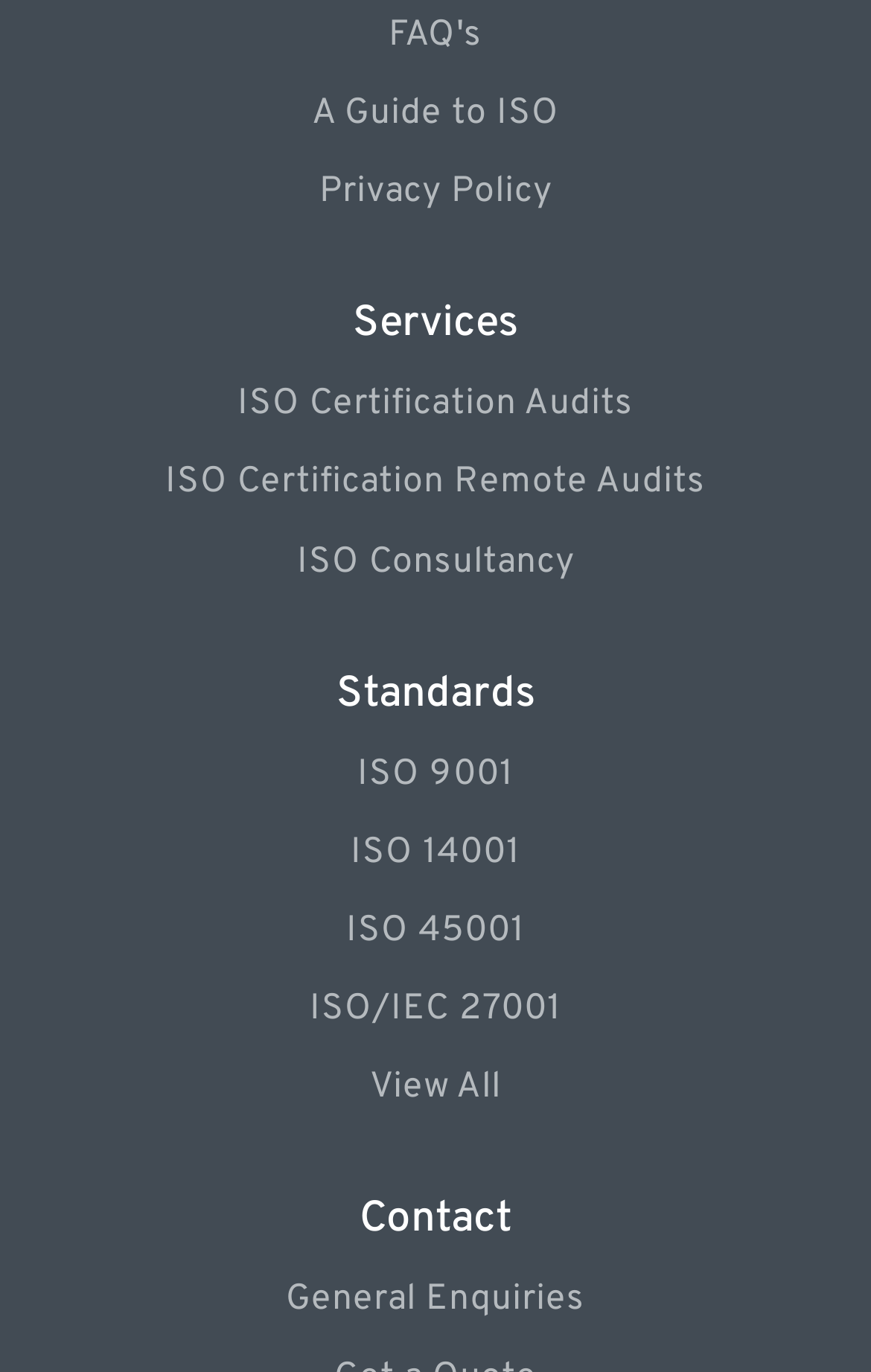Kindly determine the bounding box coordinates for the clickable area to achieve the given instruction: "Explore ISO 9001 standard".

[0.41, 0.548, 0.59, 0.58]